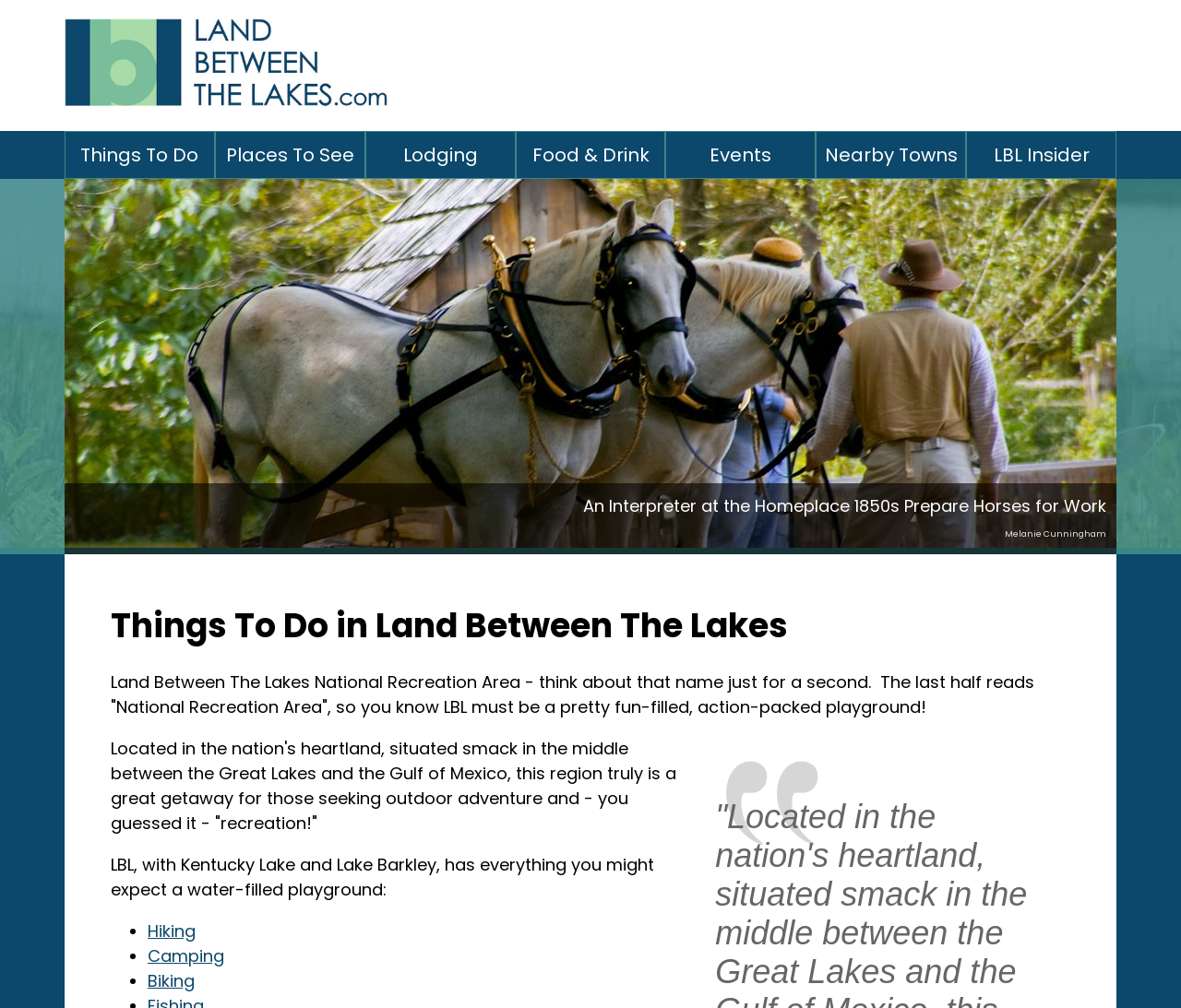Identify the bounding box coordinates for the region to click in order to carry out this instruction: "Visit the 'Land Between The Lakes' homepage". Provide the coordinates using four float numbers between 0 and 1, formatted as [left, top, right, bottom].

[0.055, 0.087, 0.328, 0.11]